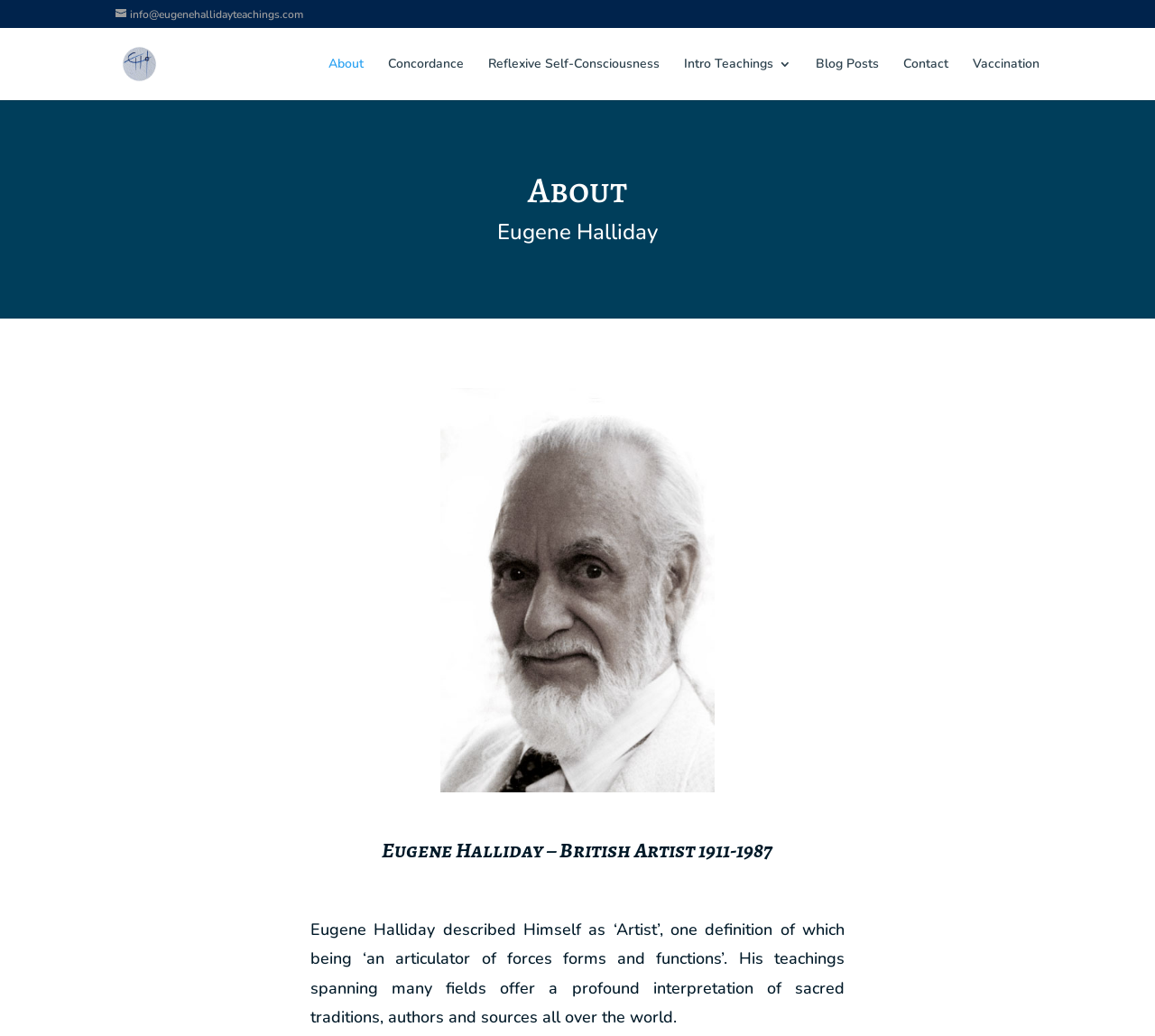Identify the bounding box coordinates of the specific part of the webpage to click to complete this instruction: "visit the contact page".

[0.782, 0.056, 0.821, 0.097]